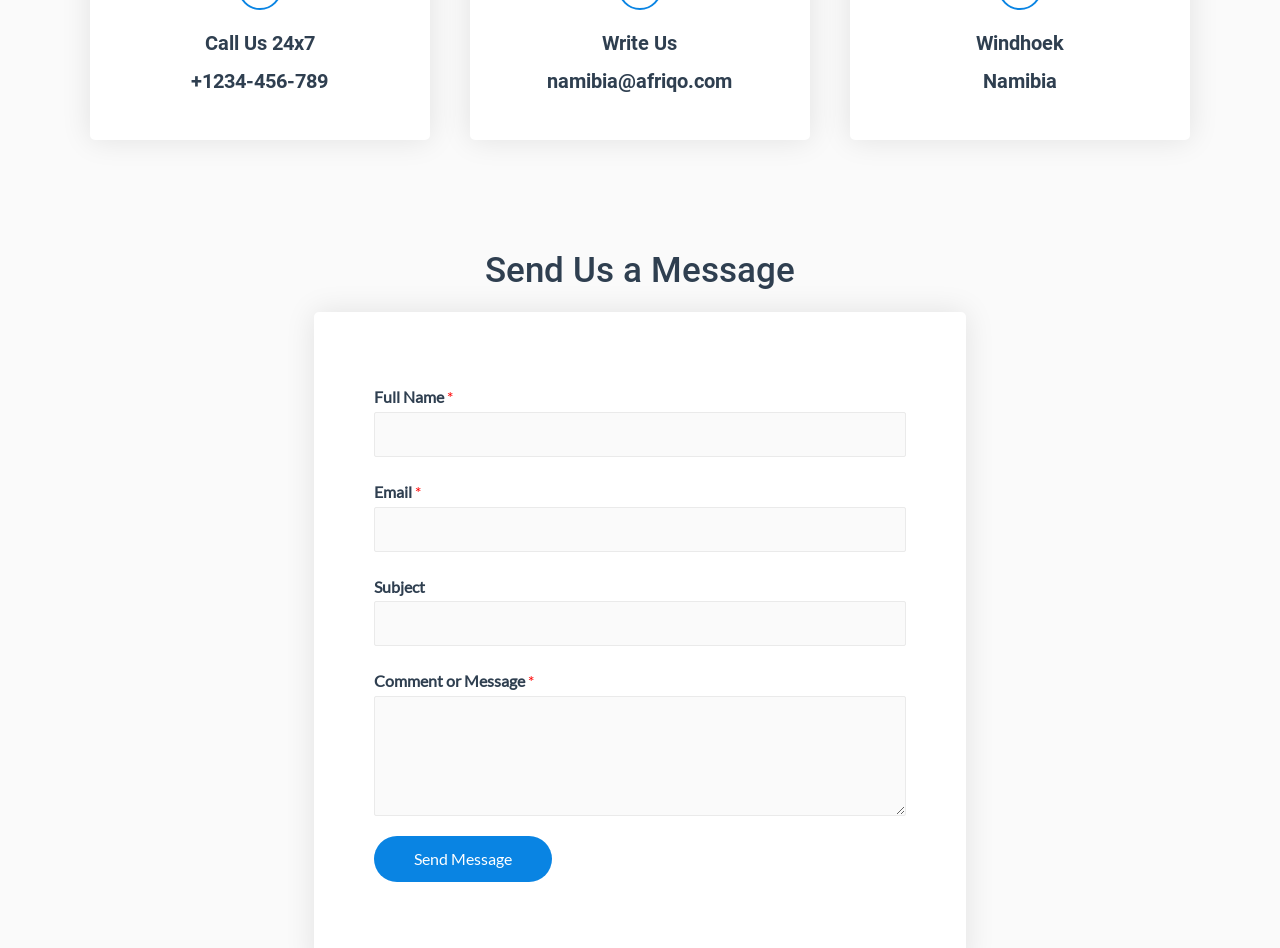Calculate the bounding box coordinates of the UI element given the description: "Las Vegas".

None